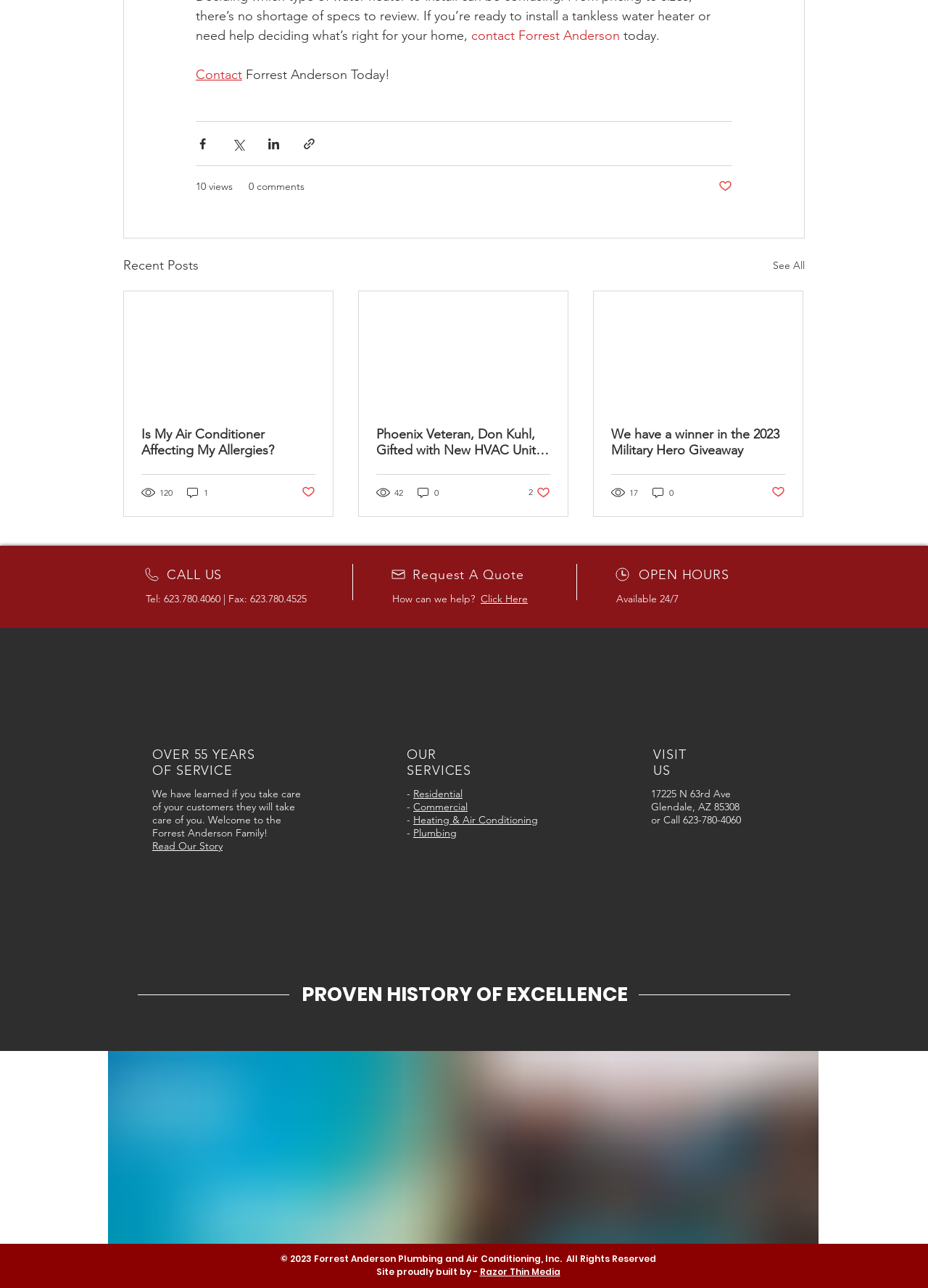Please identify the bounding box coordinates of the element's region that I should click in order to complete the following instruction: "Read Our Story". The bounding box coordinates consist of four float numbers between 0 and 1, i.e., [left, top, right, bottom].

[0.164, 0.652, 0.24, 0.662]